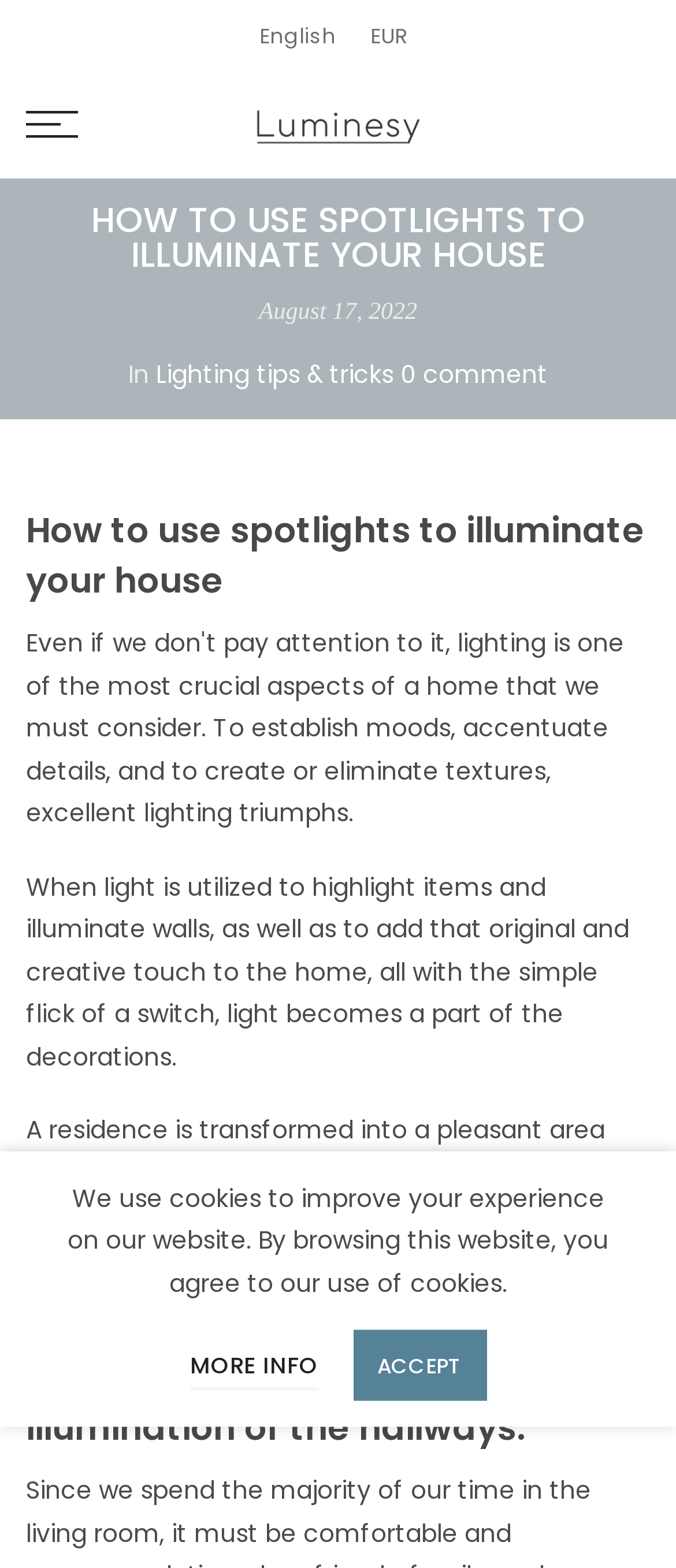Determine the main headline from the webpage and extract its text.

HOW TO USE SPOTLIGHTS TO ILLUMINATE YOUR HOUSE